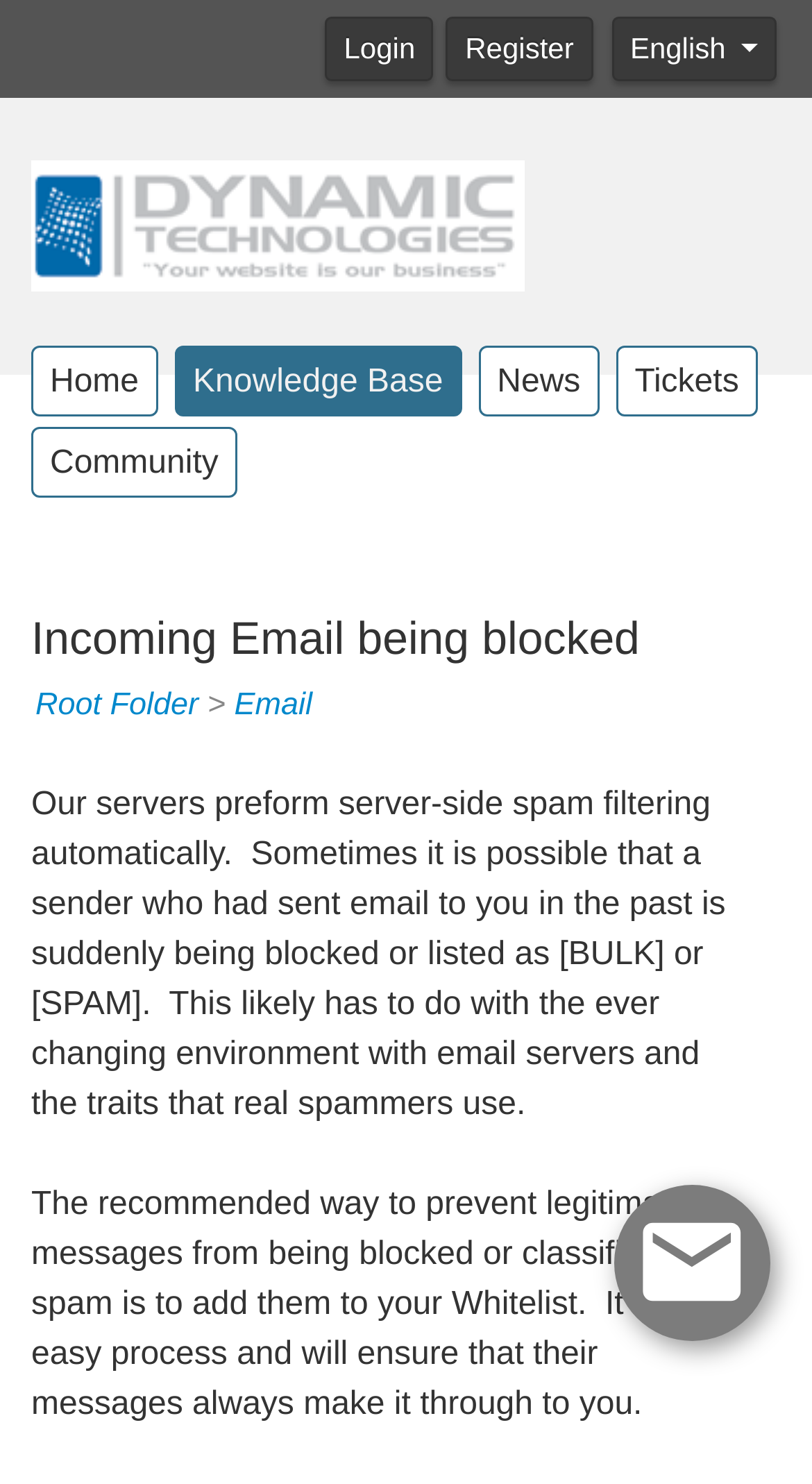Identify the bounding box coordinates for the UI element described by the following text: "title="Leave us a message!"". Provide the coordinates as four float numbers between 0 and 1, in the format [left, top, right, bottom].

[0.756, 0.838, 0.949, 0.86]